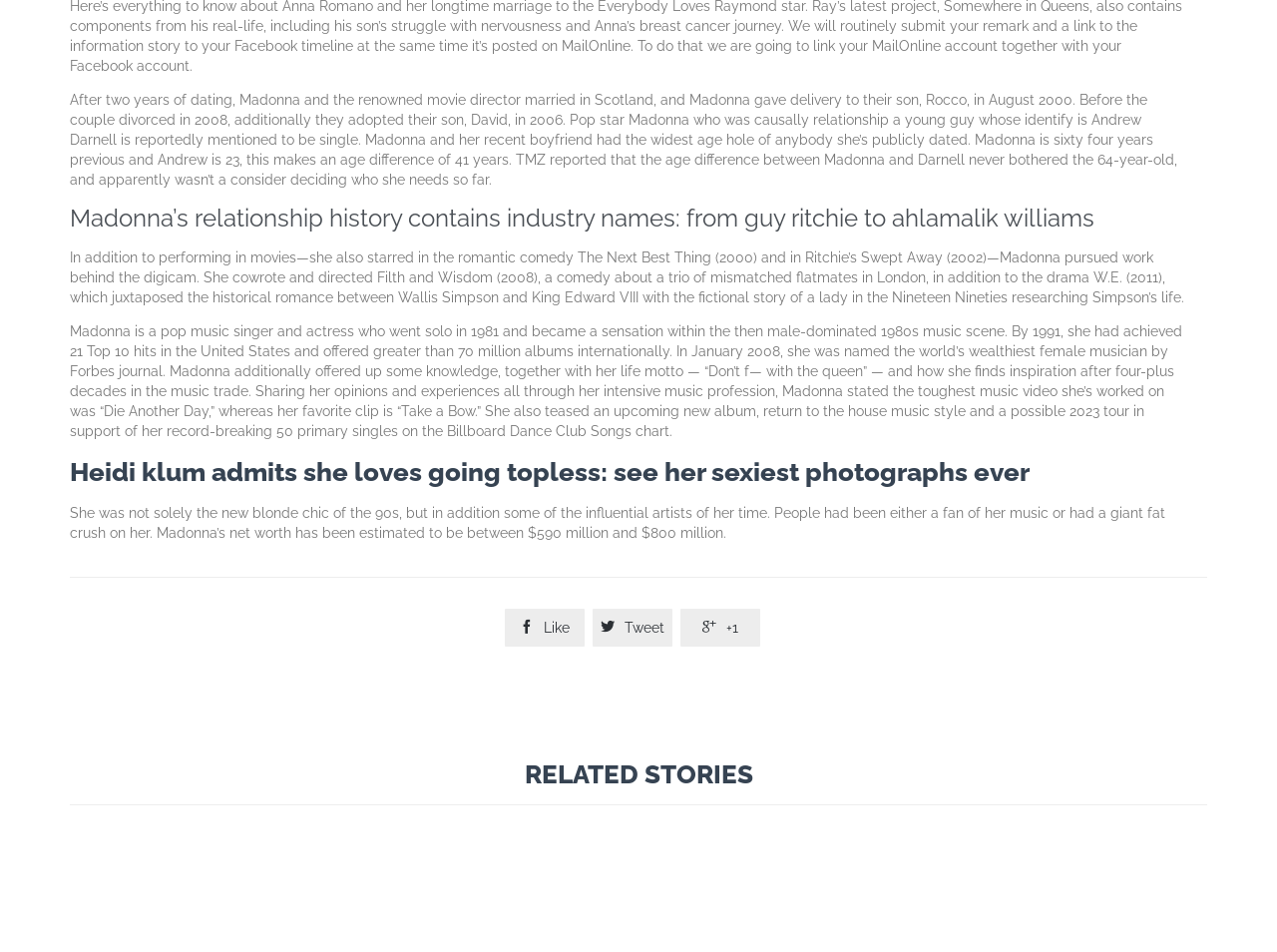Refer to the image and provide a thorough answer to this question:
How old is Madonna?

The webpage mentions that Madonna is 64 years old, as stated in the StaticText element with the text 'Pop star Madonna who was causally relationship a young guy whose identify is Andrew Darnell is reportedly mentioned to be single. Madonna and her recent boyfriend had the widest age hole of anybody she’s publicly dated. Madonna is sixty four years previous and Andrew is 23, this makes an age difference of 41 years.'